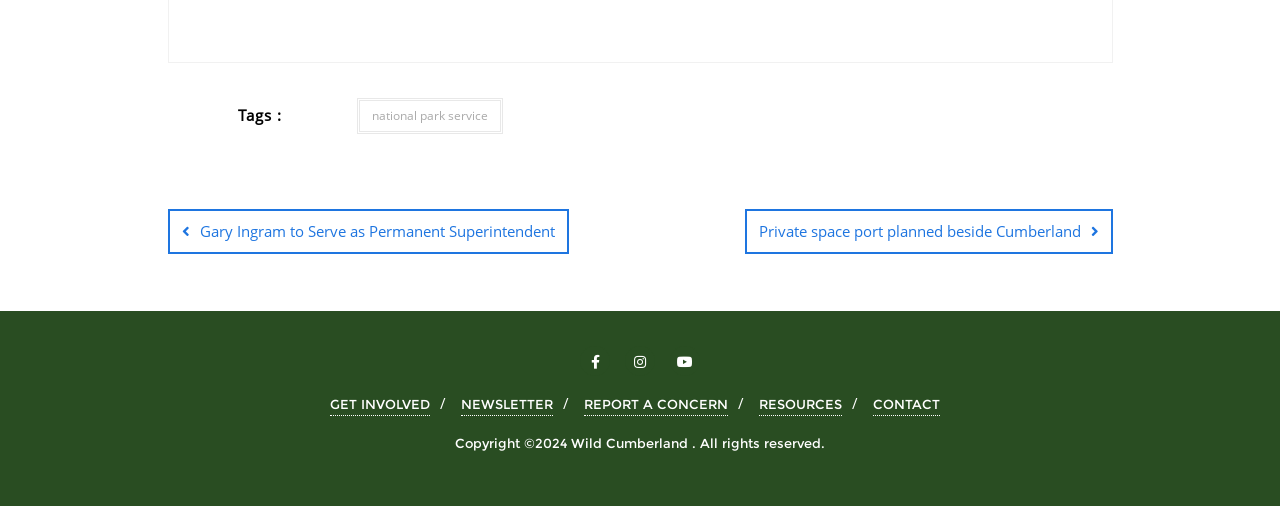Specify the bounding box coordinates for the region that must be clicked to perform the given instruction: "Click on 'GET INVOLVED'".

[0.258, 0.777, 0.336, 0.822]